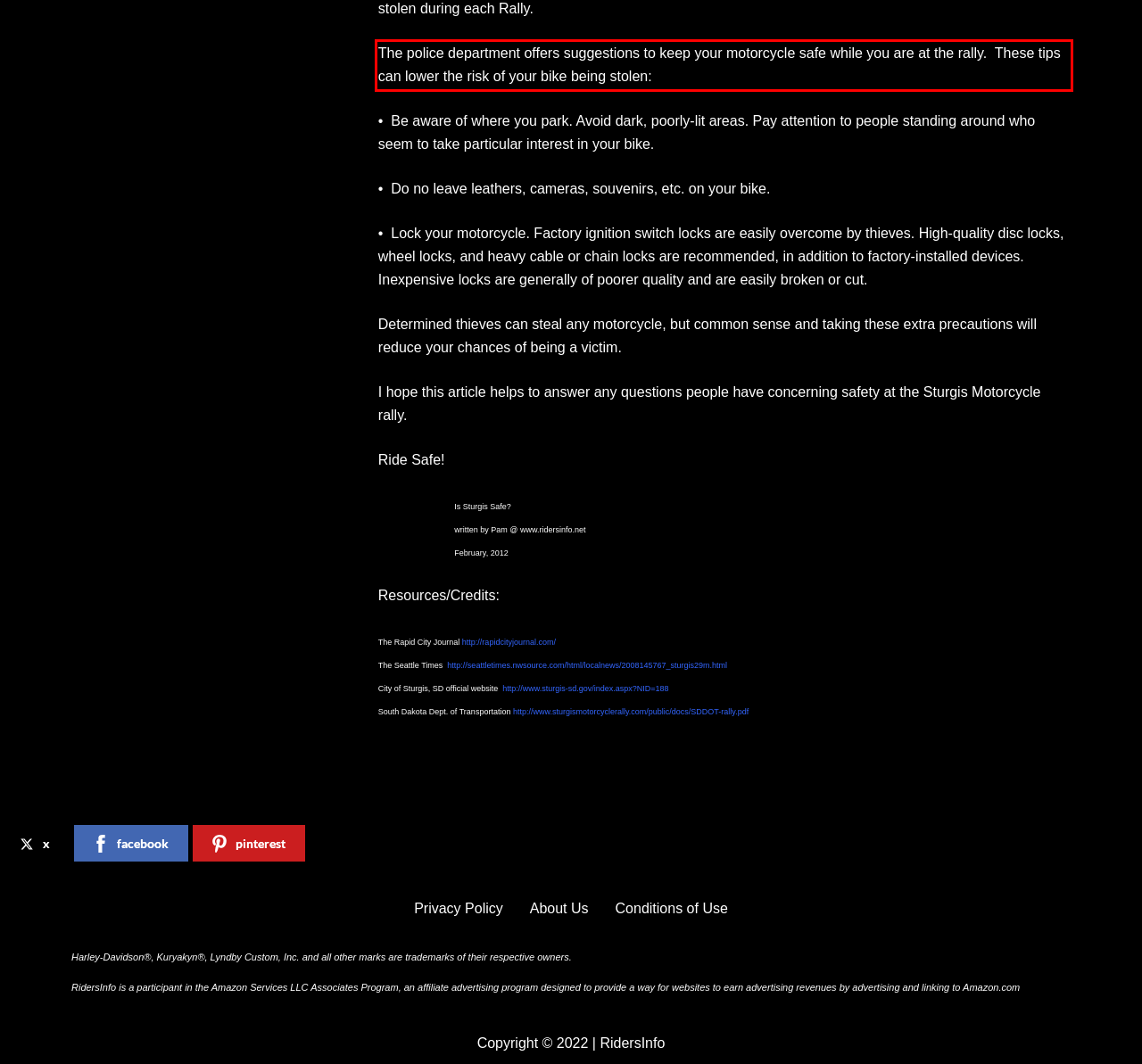With the provided screenshot of a webpage, locate the red bounding box and perform OCR to extract the text content inside it.

The police department offers suggestions to keep your motorcycle safe while you are at the rally. These tips can lower the risk of your bike being stolen: